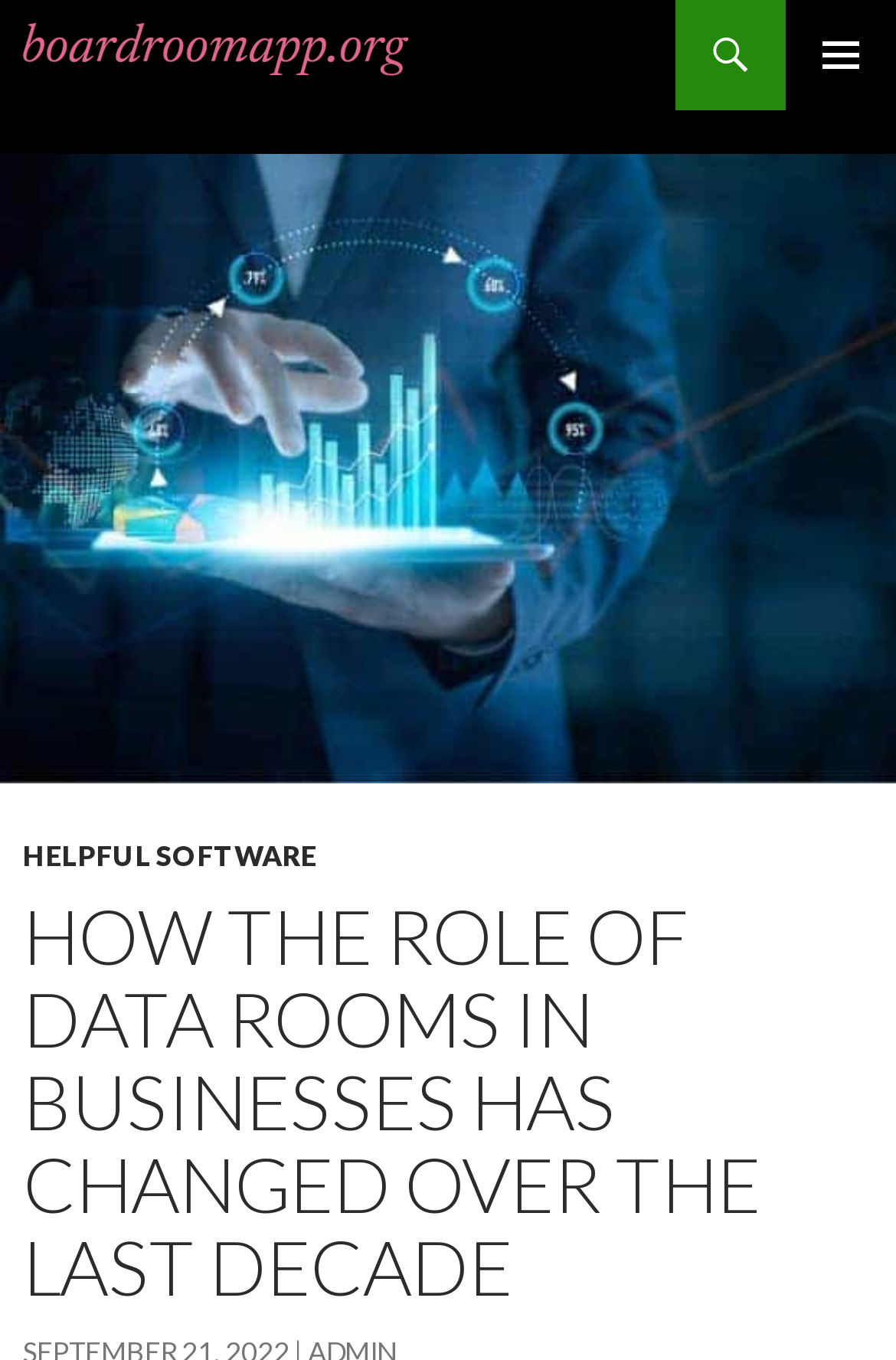Using the information in the image, give a comprehensive answer to the question: 
What is the purpose of the button at the top right corner?

The button at the top right corner is a primary menu button, which is not expanded by default. It has a bounding box of [0.877, 0.0, 1.0, 0.081] and is represented by the icon ''.